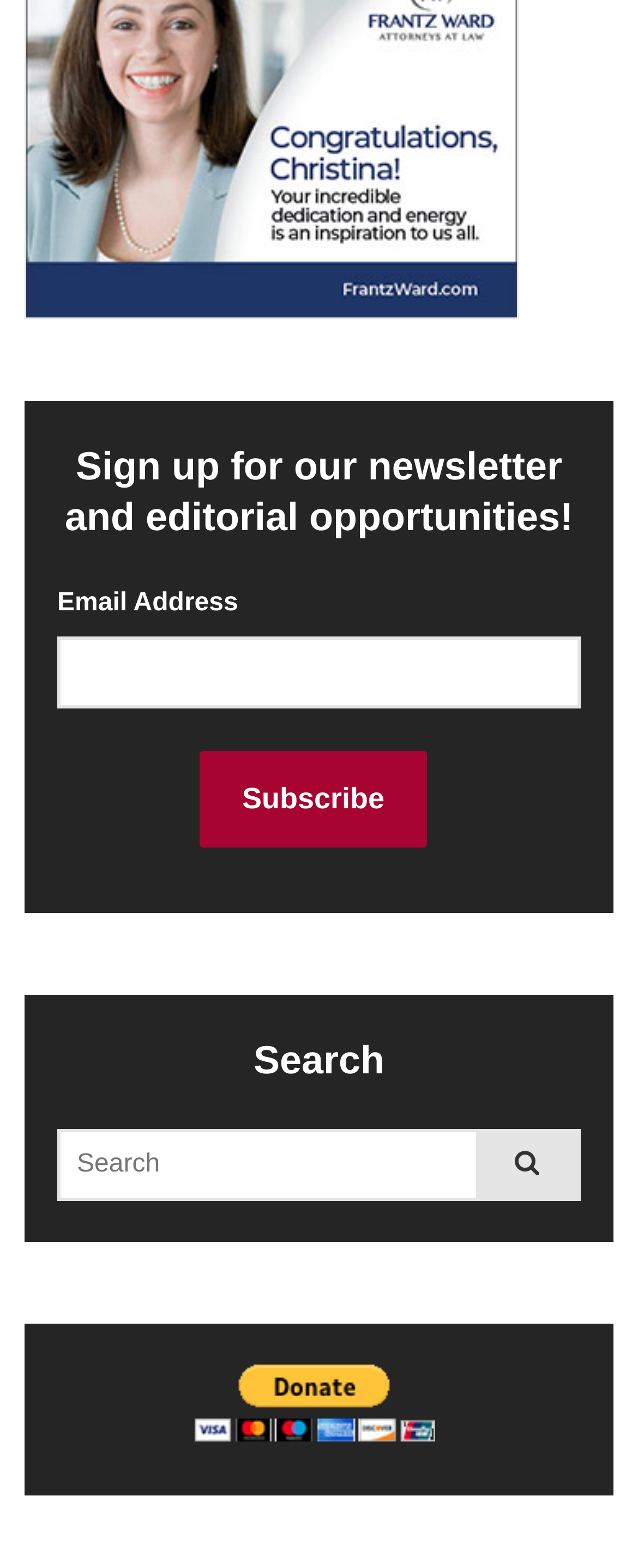What is the function of the button with a magnifying glass icon?
Using the details from the image, give an elaborate explanation to answer the question.

The button with a magnifying glass icon is located next to a search box, indicating that it is used to initiate a search query.